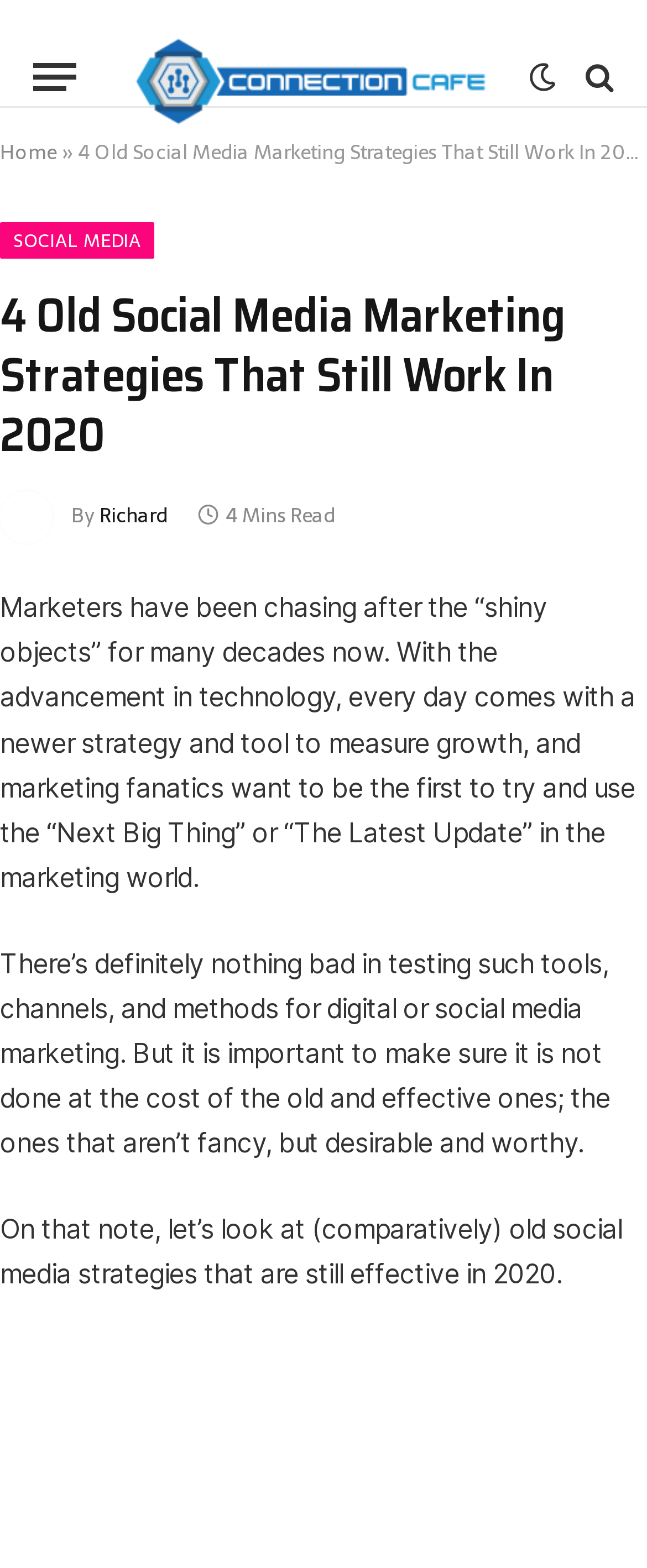Determine the main headline of the webpage and provide its text.

4 Old Social Media Marketing Strategies That Still Work In 2020